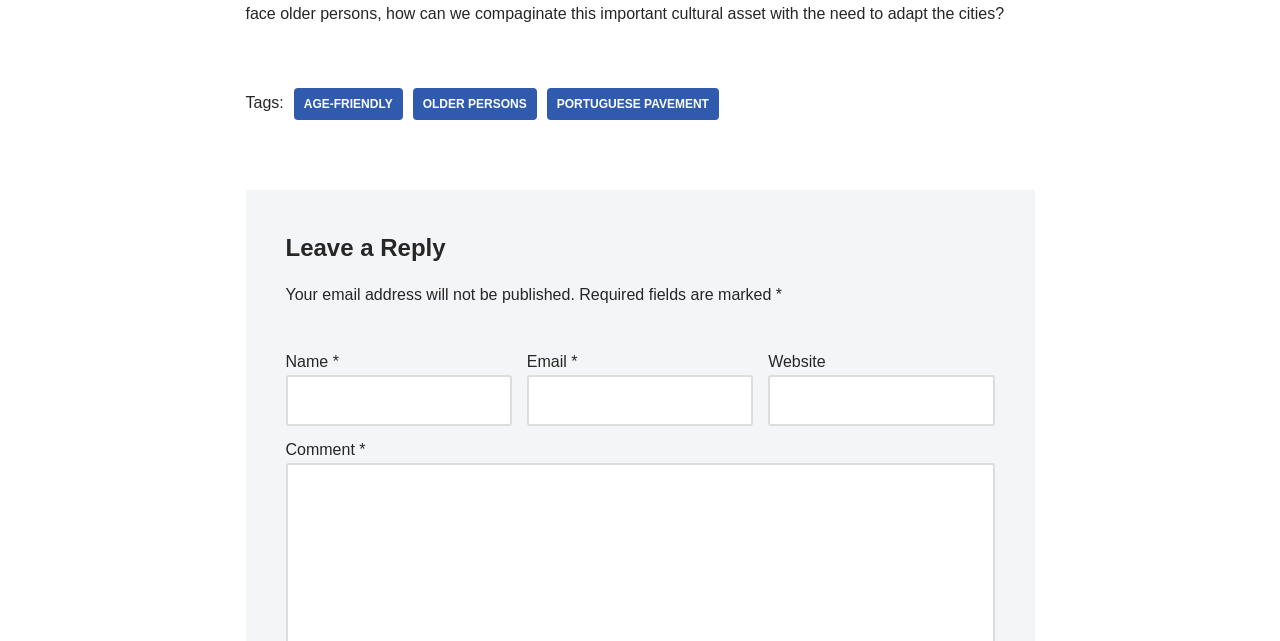Find the bounding box coordinates corresponding to the UI element with the description: "parent_node: Name * name="author"". The coordinates should be formatted as [left, top, right, bottom], with values as floats between 0 and 1.

[0.223, 0.585, 0.4, 0.665]